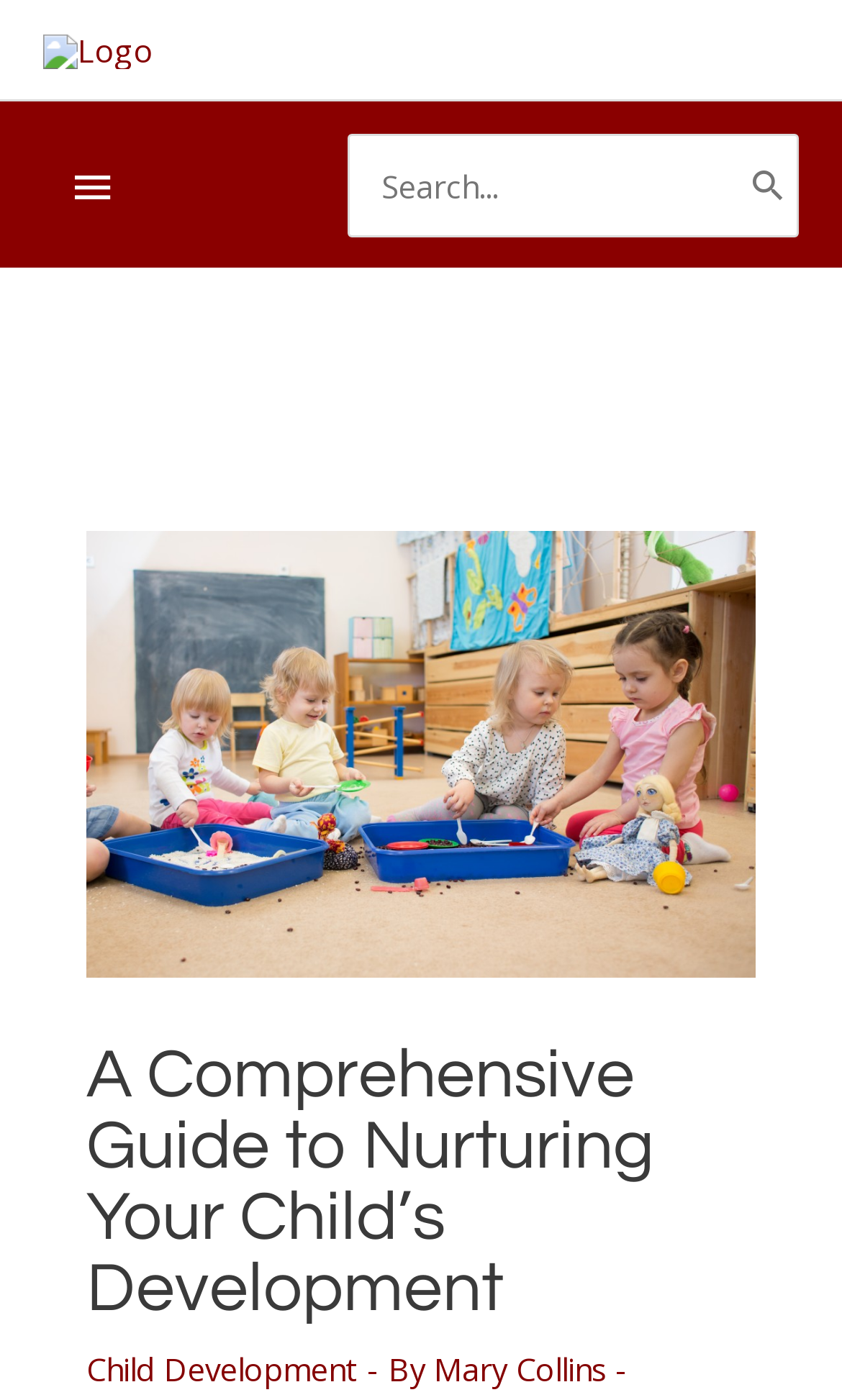Give a detailed account of the webpage's layout and content.

The webpage is about nurturing a child's development in early childhood, with a focus on optimizing development during these critical formative years. At the top left corner, there is a logo of the website "Mamikon" accompanied by a link to the logo. Below the logo, there is a header section with a button containing an icon and a static text "Below Header". 

To the right of the header section, there is a search bar that spans almost the entire width of the page. The search bar contains a static text "Search for:", a search box with a placeholder text "Search...", and a search button. 

Below the search bar, there is a large image of playing children that takes up most of the page's width. Above the image, there is a heading that reads "A Comprehensive Guide to Nurturing Your Child’s Development". 

At the bottom of the page, there is a section with a link to "Child Development" followed by a static text "- By" and then a link to the author "Mary Collins".